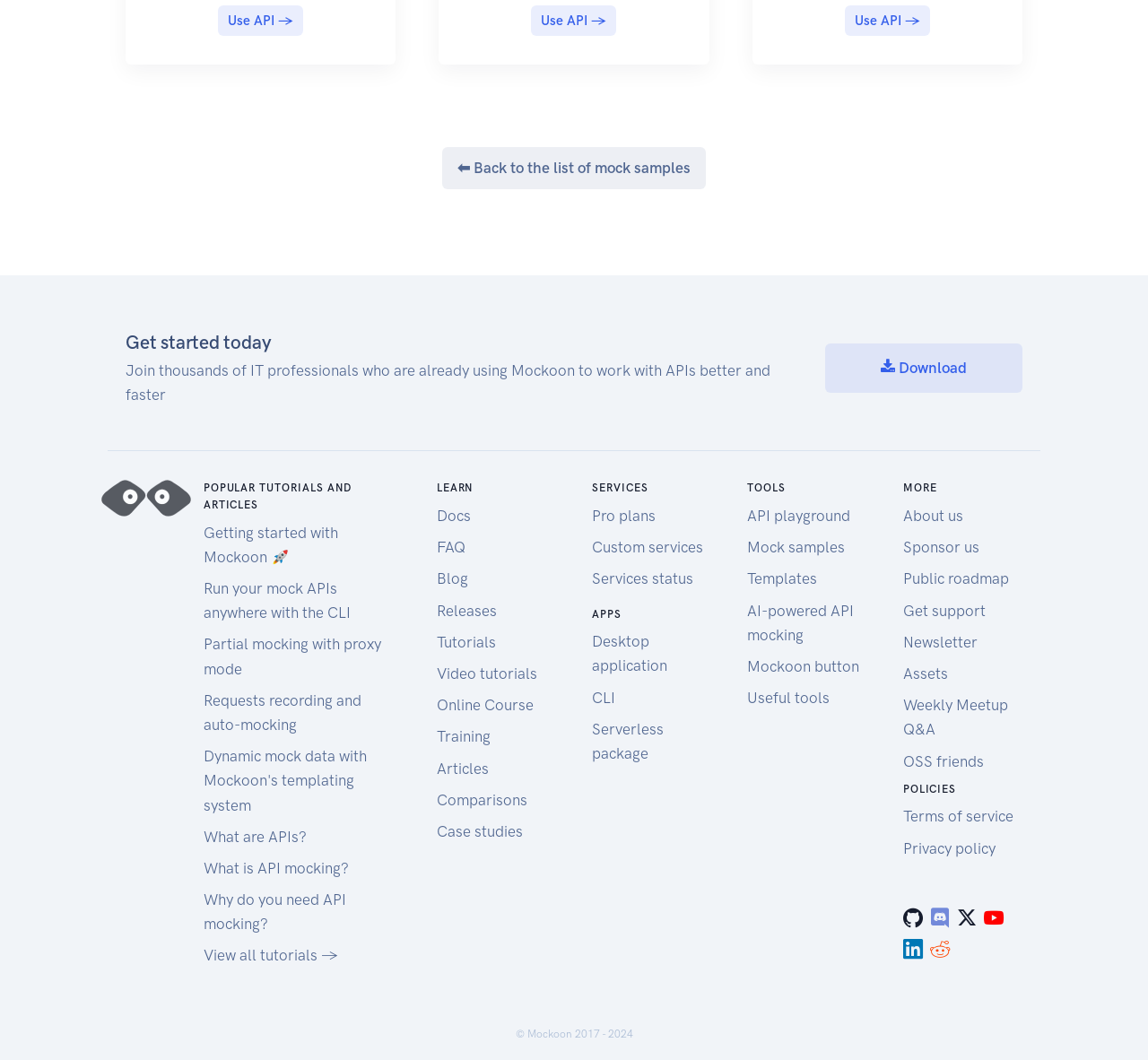What is the name of the logo in the top left corner?
Refer to the screenshot and answer in one word or phrase.

Mockoon eyes